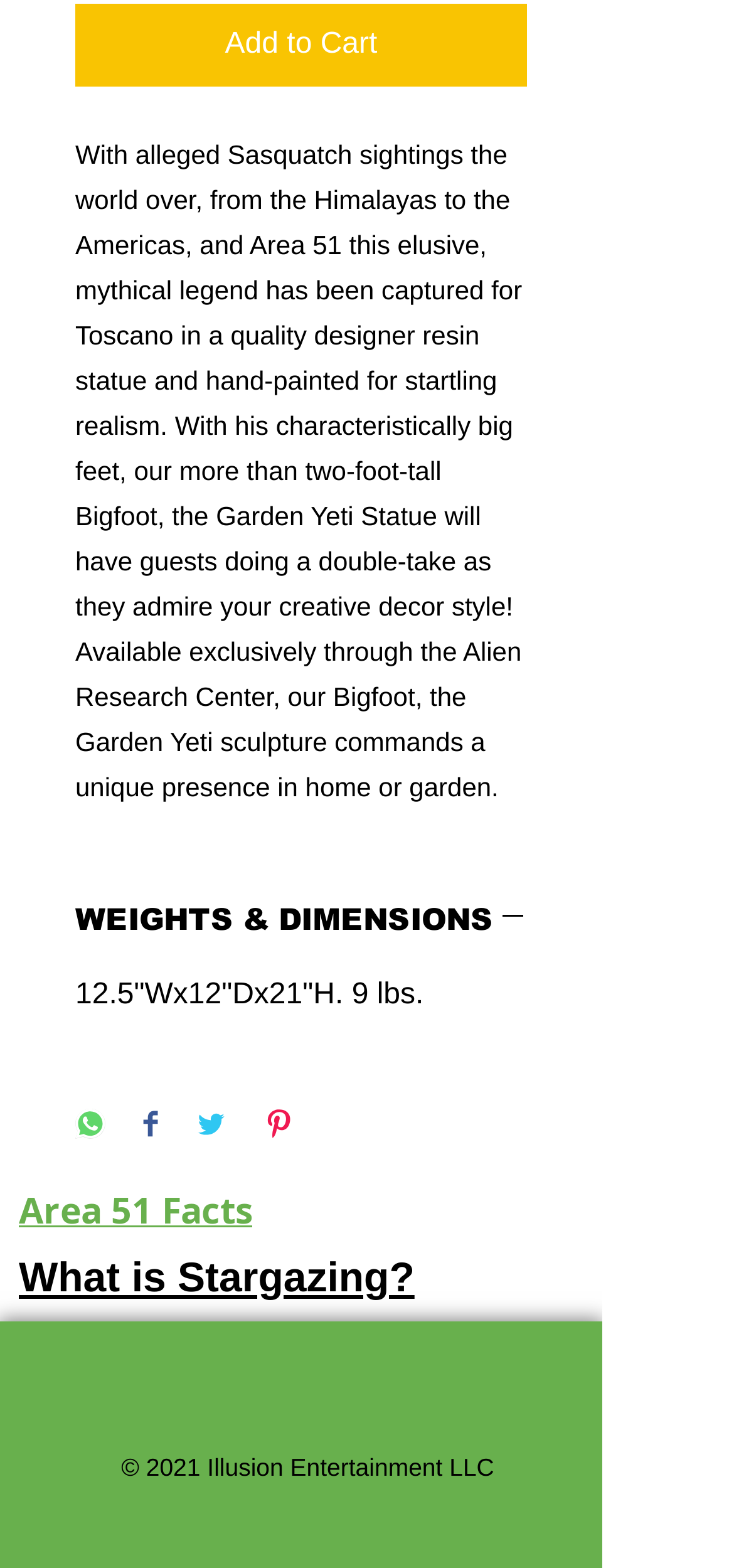Please identify the bounding box coordinates of the clickable element to fulfill the following instruction: "Read Area 51 Facts". The coordinates should be four float numbers between 0 and 1, i.e., [left, top, right, bottom].

[0.026, 0.756, 0.344, 0.788]